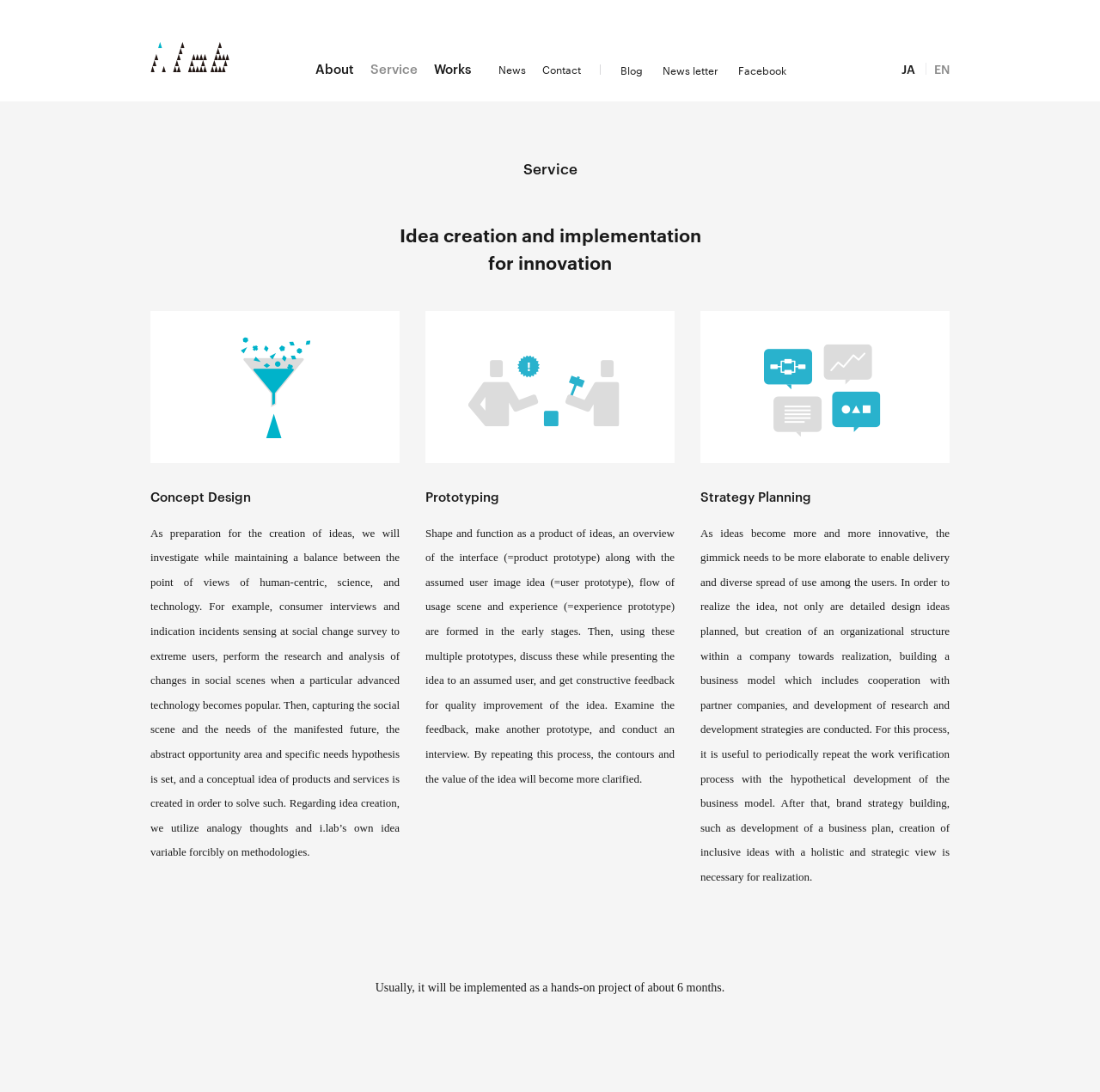Identify the bounding box for the given UI element using the description provided. Coordinates should be in the format (top-left x, top-left y, bottom-right x, bottom-right y) and must be between 0 and 1. Here is the description: News letter

[0.602, 0.057, 0.653, 0.071]